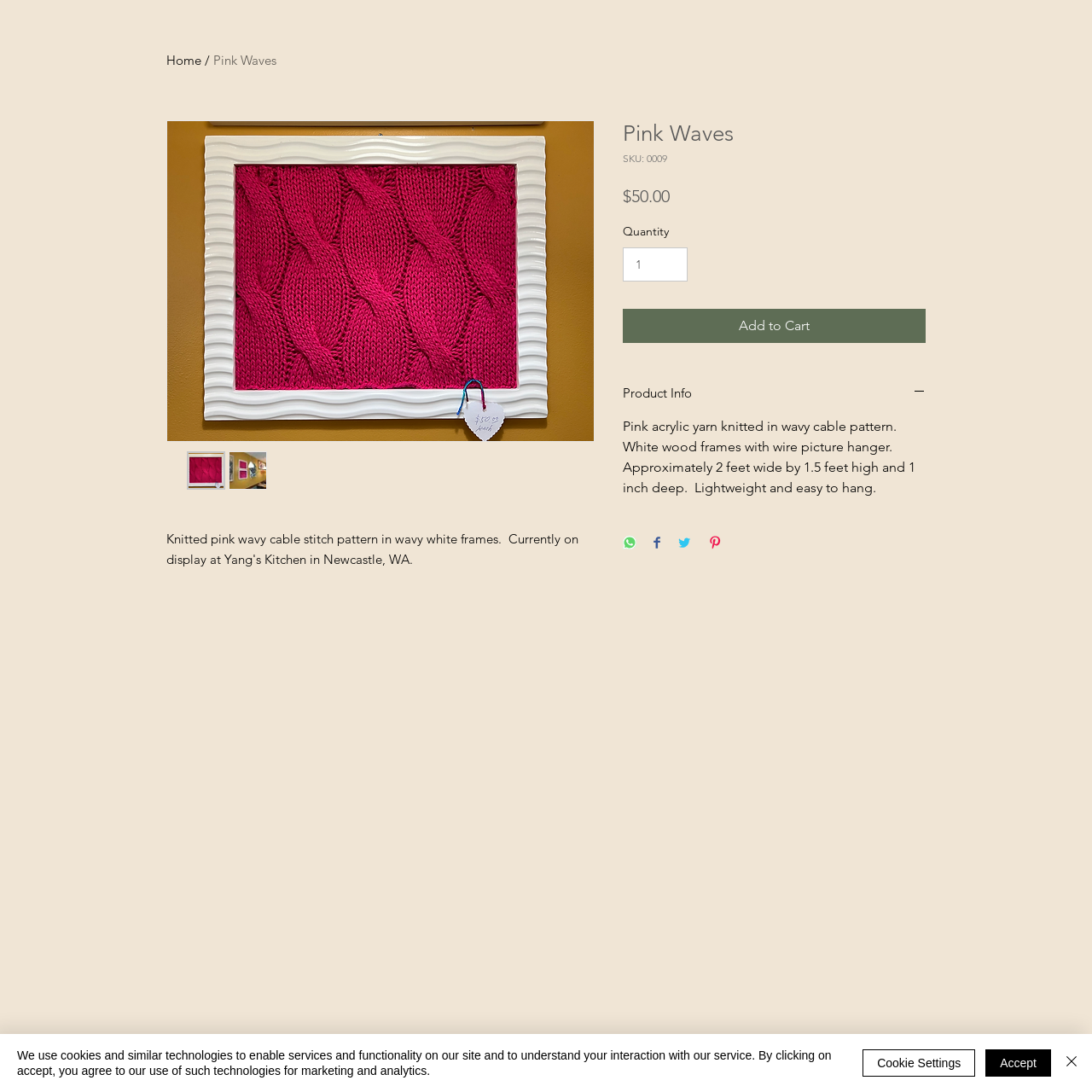Specify the bounding box coordinates of the element's region that should be clicked to achieve the following instruction: "Click the 'Product Info' button". The bounding box coordinates consist of four float numbers between 0 and 1, in the format [left, top, right, bottom].

[0.57, 0.352, 0.848, 0.368]